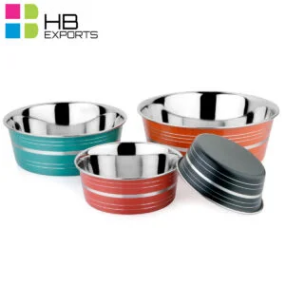Create a detailed narrative for the image.

This image features a set of stylish stainless steel pet feeding bowls by HB Exports, showcasing a modern design that combines functionality with aesthetic appeal. The set includes three bowls in vibrant colors: a turquoise bowl, a red bowl, and a sleek black bowl. All bowls are crafted from high-quality, food-safe stainless steel, designed to resist rust and scratches, ensuring durability and long-lasting use. The polished interior allows for easy cleaning, making them perfect for everyday feeding. The unique aesthetic adds a touch of elegance to pet feeding while providing stability and preventing sliding during use, making mealtime enjoyable for pets.